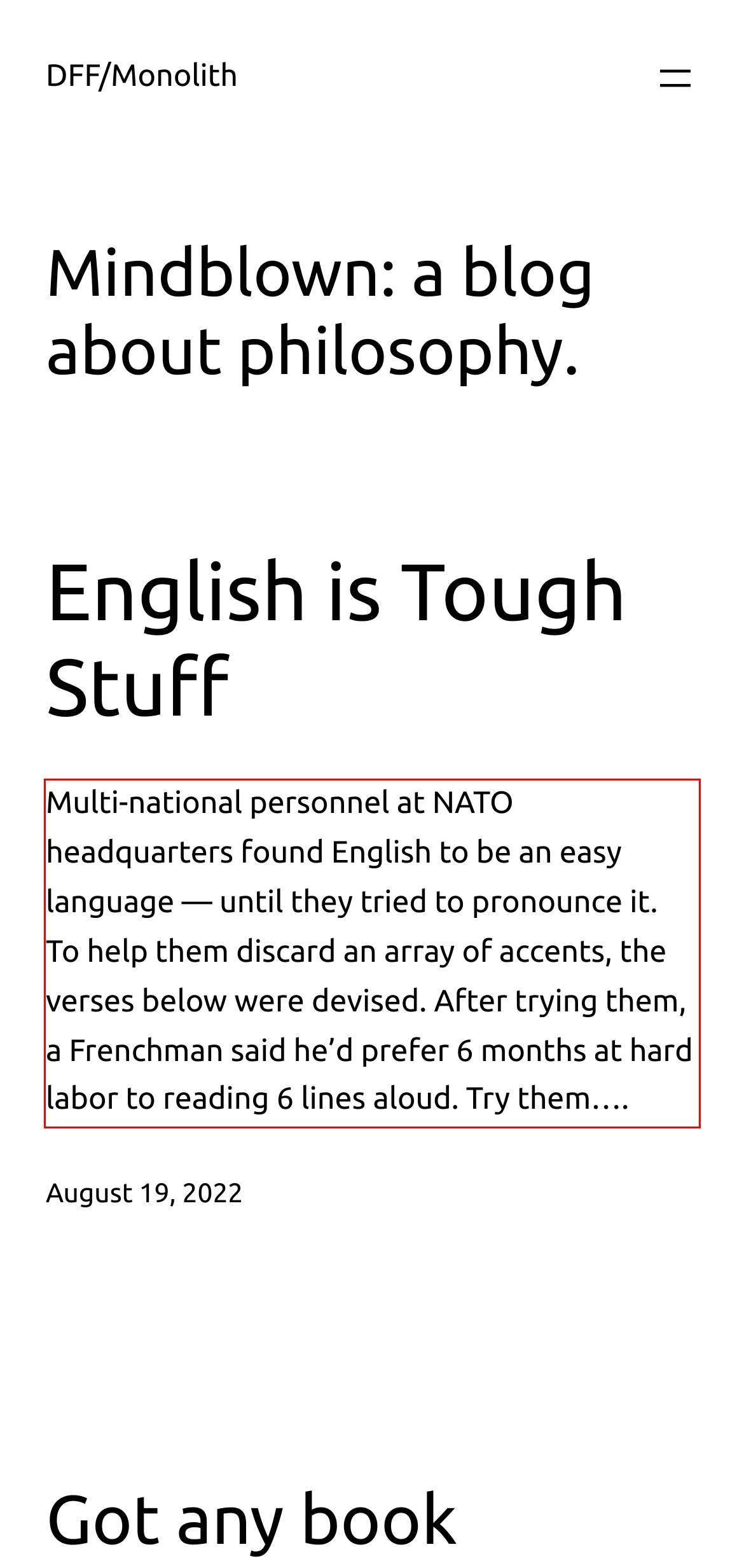With the provided screenshot of a webpage, locate the red bounding box and perform OCR to extract the text content inside it.

Multi-national personnel at NATO headquarters found English to be an easy language — until they tried to pronounce it. To help them discard an array of accents, the verses below were devised. After trying them, a Frenchman said he’d prefer 6 months at hard labor to reading 6 lines aloud. Try them….